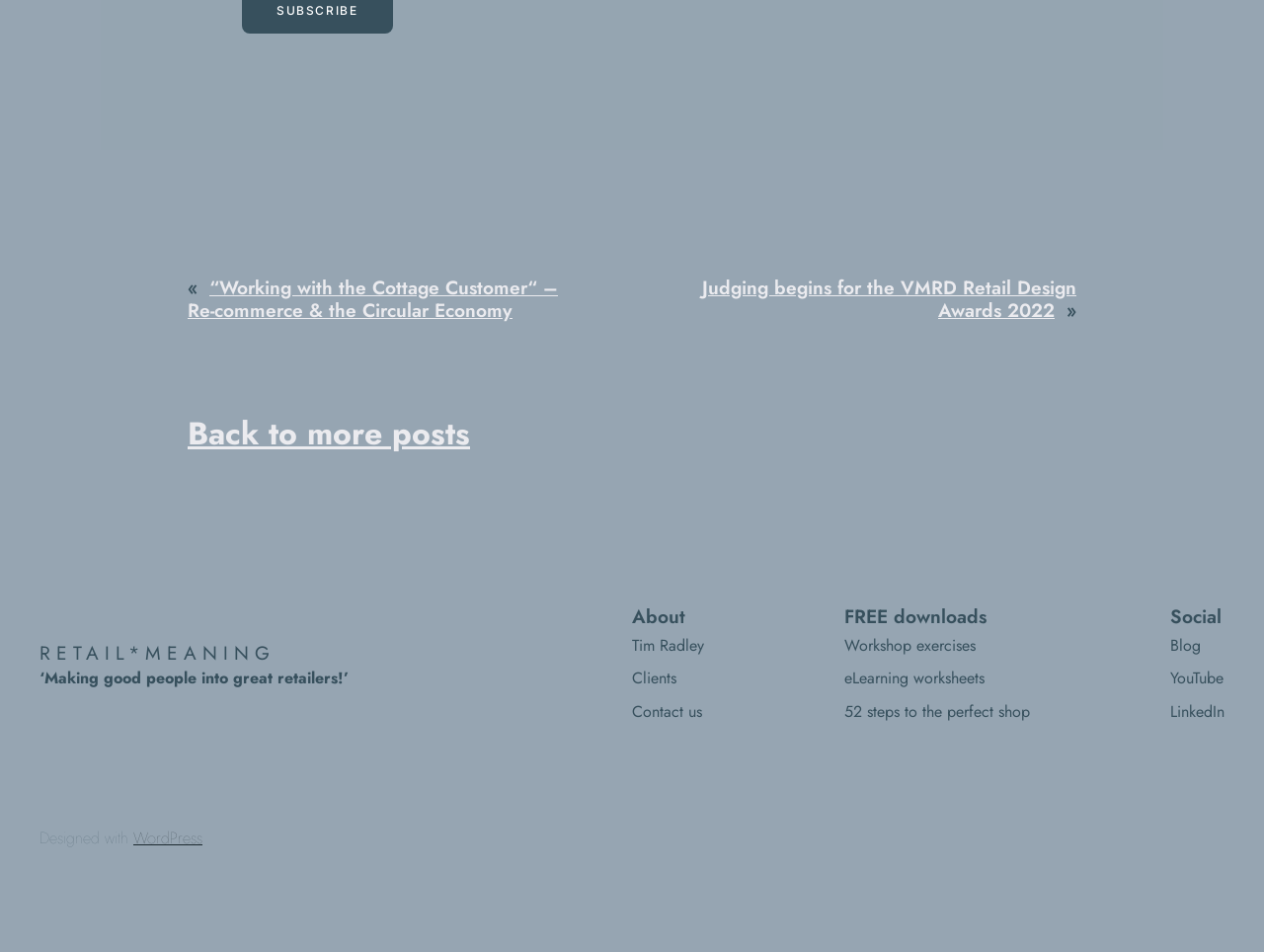Please identify the bounding box coordinates of the clickable area that will allow you to execute the instruction: "Click on '“Working with the Cottage Customer“ – Re-commerce & the Circular Economy'".

[0.148, 0.288, 0.441, 0.341]